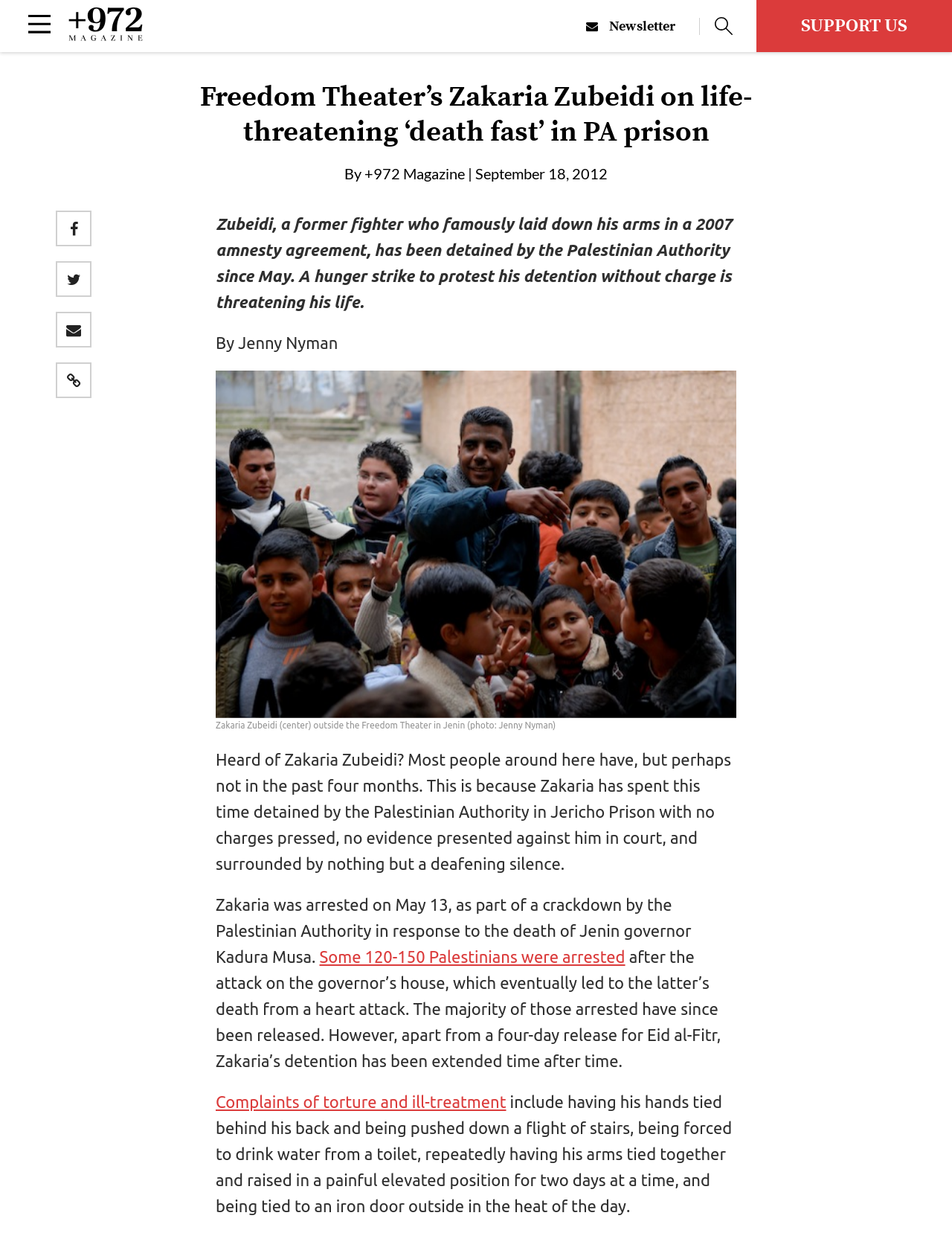Please determine the bounding box coordinates of the element's region to click in order to carry out the following instruction: "Follow +972 Magazine on social media". The coordinates should be four float numbers between 0 and 1, i.e., [left, top, right, bottom].

[0.035, 0.34, 0.055, 0.358]